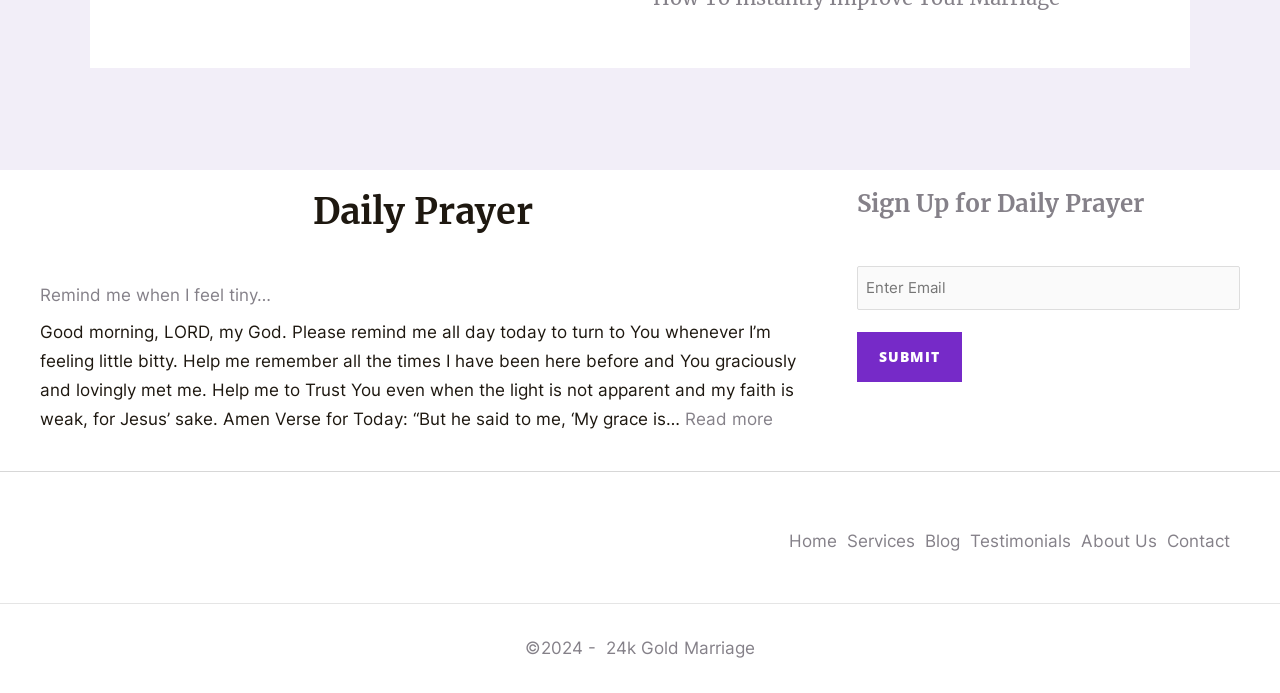Refer to the image and provide an in-depth answer to the question: 
How many links are there in the footer navigation?

The footer navigation is located at the bottom of the webpage and is labeled as 'Site Navigation: Footer Menu'. It contains 6 links: 'Home', 'Services', 'Blog', 'Testimonials', 'About Us', and 'Contact'.